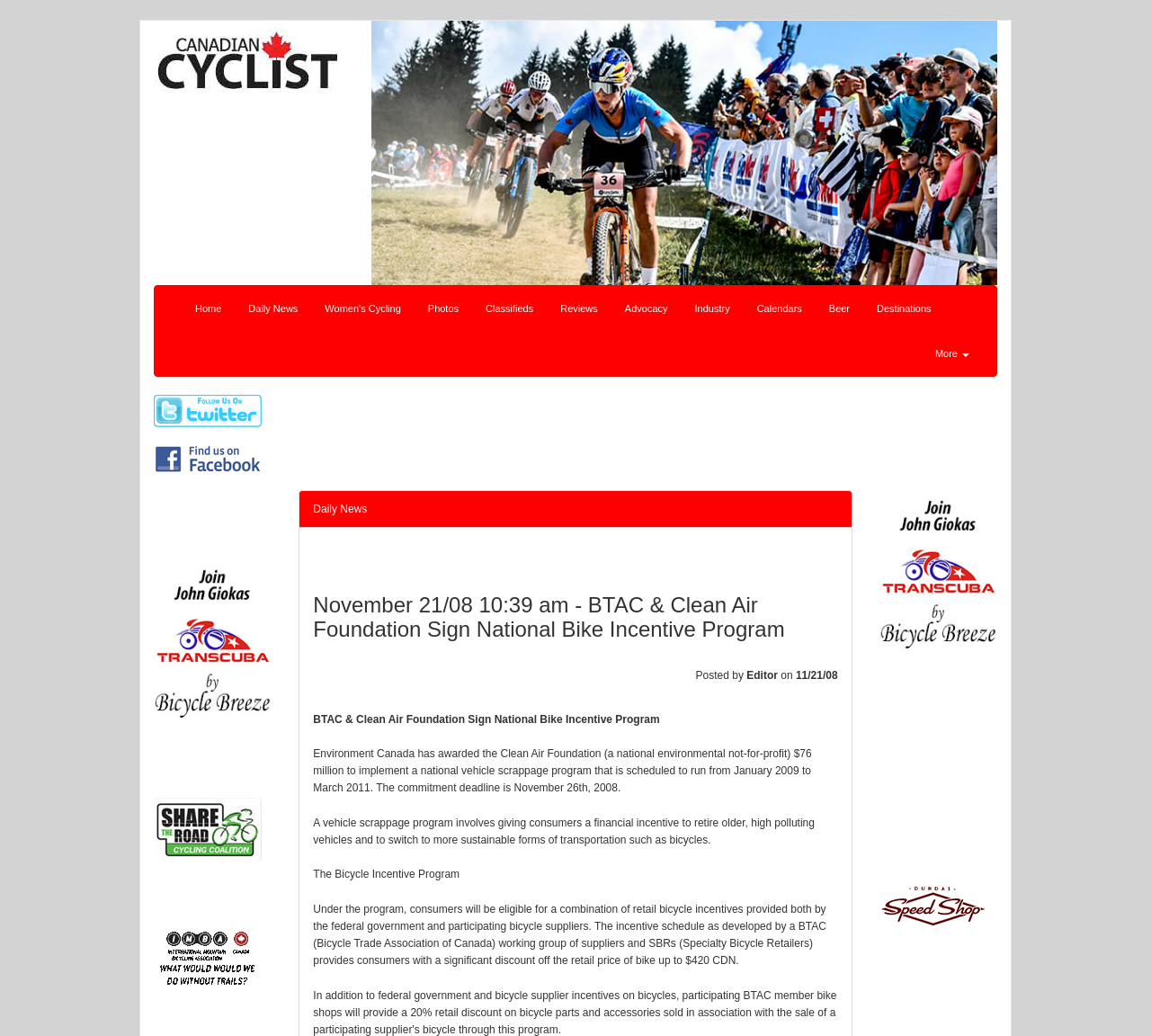Can you find the bounding box coordinates of the area I should click to execute the following instruction: "Click on the 'Photos' link"?

[0.36, 0.276, 0.41, 0.32]